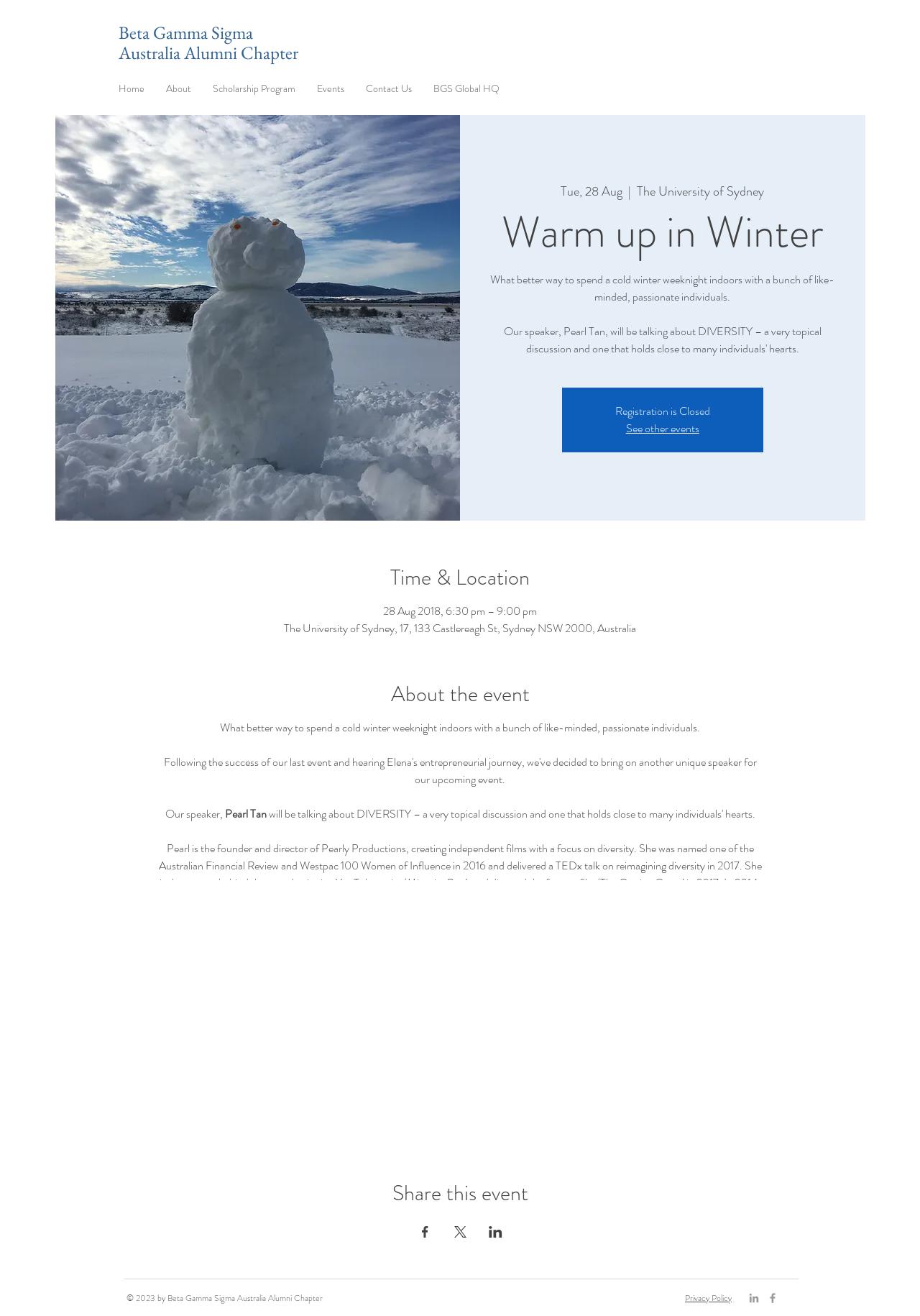Find and specify the bounding box coordinates that correspond to the clickable region for the instruction: "Click on the 'See other events' link".

[0.68, 0.319, 0.76, 0.332]